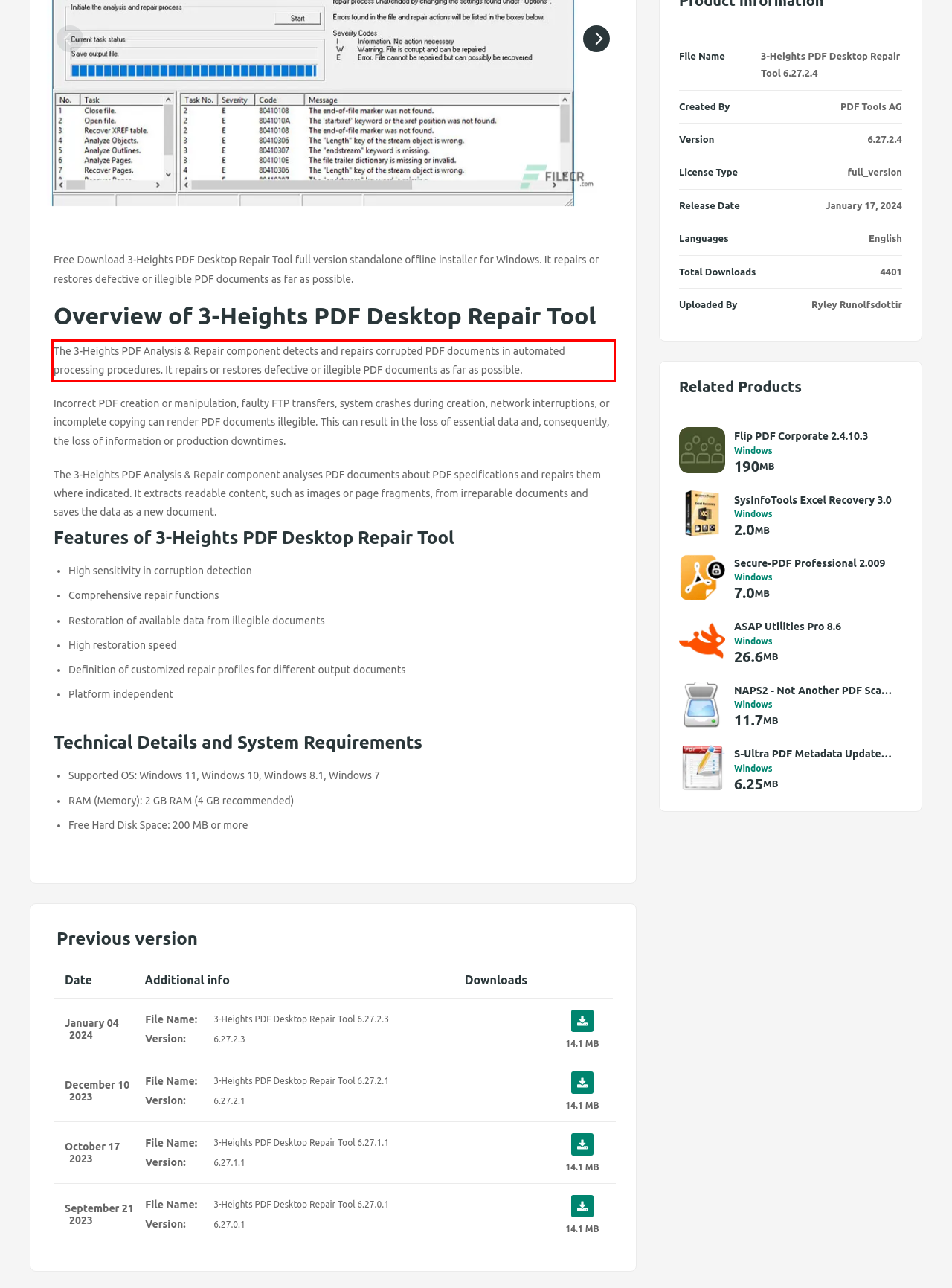The screenshot you have been given contains a UI element surrounded by a red rectangle. Use OCR to read and extract the text inside this red rectangle.

The 3-Heights PDF Analysis & Repair component detects and repairs corrupted PDF documents in automated processing procedures. It repairs or restores defective or illegible PDF documents as far as possible.